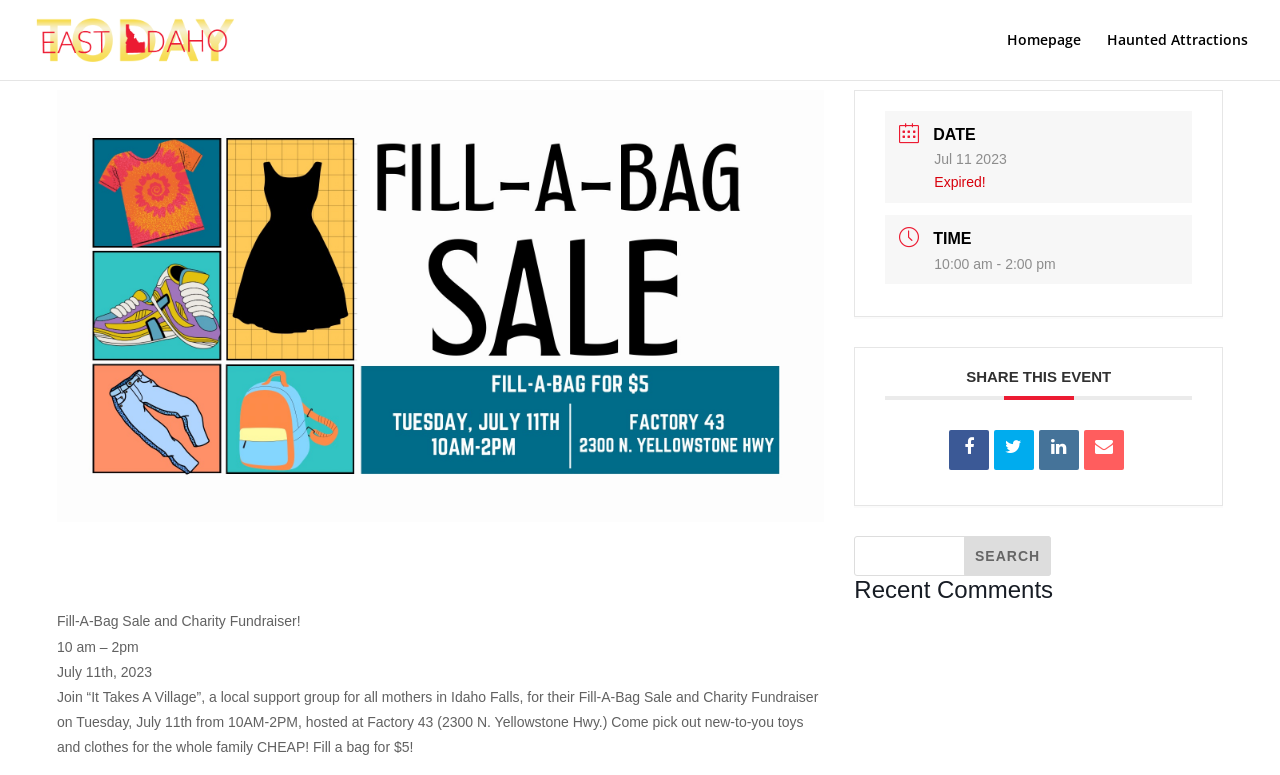Offer an extensive depiction of the webpage and its key elements.

This webpage appears to be an event page for a charity fundraiser, specifically the "Fill-A-Bag Sale and Charity Fundraiser" organized by "It Takes A Village", a local support group for mothers in Idaho Falls. 

At the top left corner, there is a logo of "EastIdahoToday.org" with a link to the website's homepage. On the top right corner, there are links to the homepage and "Haunted Attractions". 

Below the top navigation bar, there is a main heading that reads "Fill-A-Bag Sale and Charity Fundraiser!" followed by the event details, including the date "July 11th, 2023" and time "10 am – 2pm". 

A brief description of the event is provided, stating that attendees can fill a bag with new-to-you toys and clothes for the whole family at a cheap price of $5. The event is hosted at Factory 43, located at 2300 N. Yellowstone Hwy.

On the right side of the page, there are three sections labeled "DATE", "TIME", and "SHARE THIS EVENT". The "DATE" section displays the event date as "Jul 11 2023" and is marked as "Expired!". The "TIME" section shows the event time as "10:00 am - 2:00 pm". The "SHARE THIS EVENT" section contains four social media links.

Below these sections, there is a search bar with a "Search" button. 

Finally, at the bottom of the page, there is a heading "Recent Comments", but no comments are displayed.